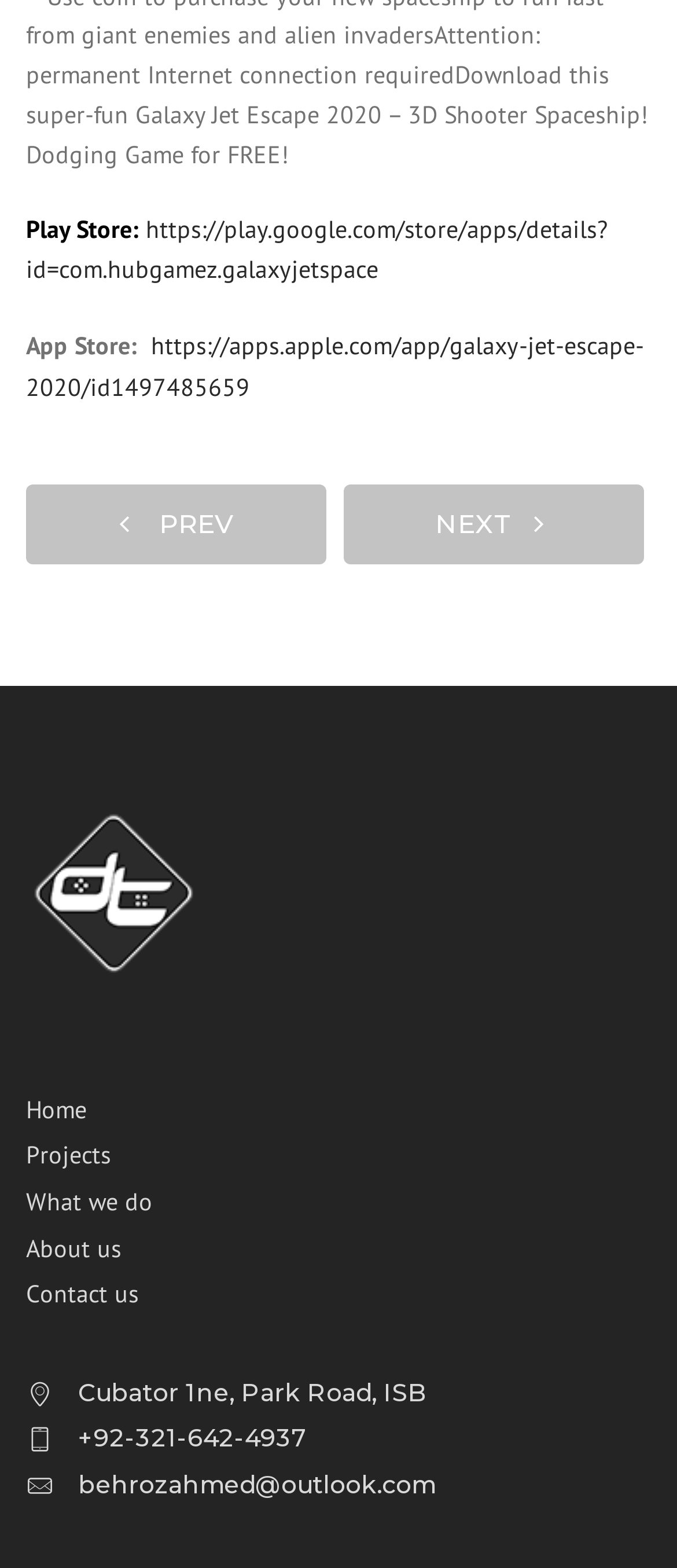Determine the bounding box coordinates of the clickable area required to perform the following instruction: "Click PREV". The coordinates should be represented as four float numbers between 0 and 1: [left, top, right, bottom].

[0.038, 0.309, 0.482, 0.36]